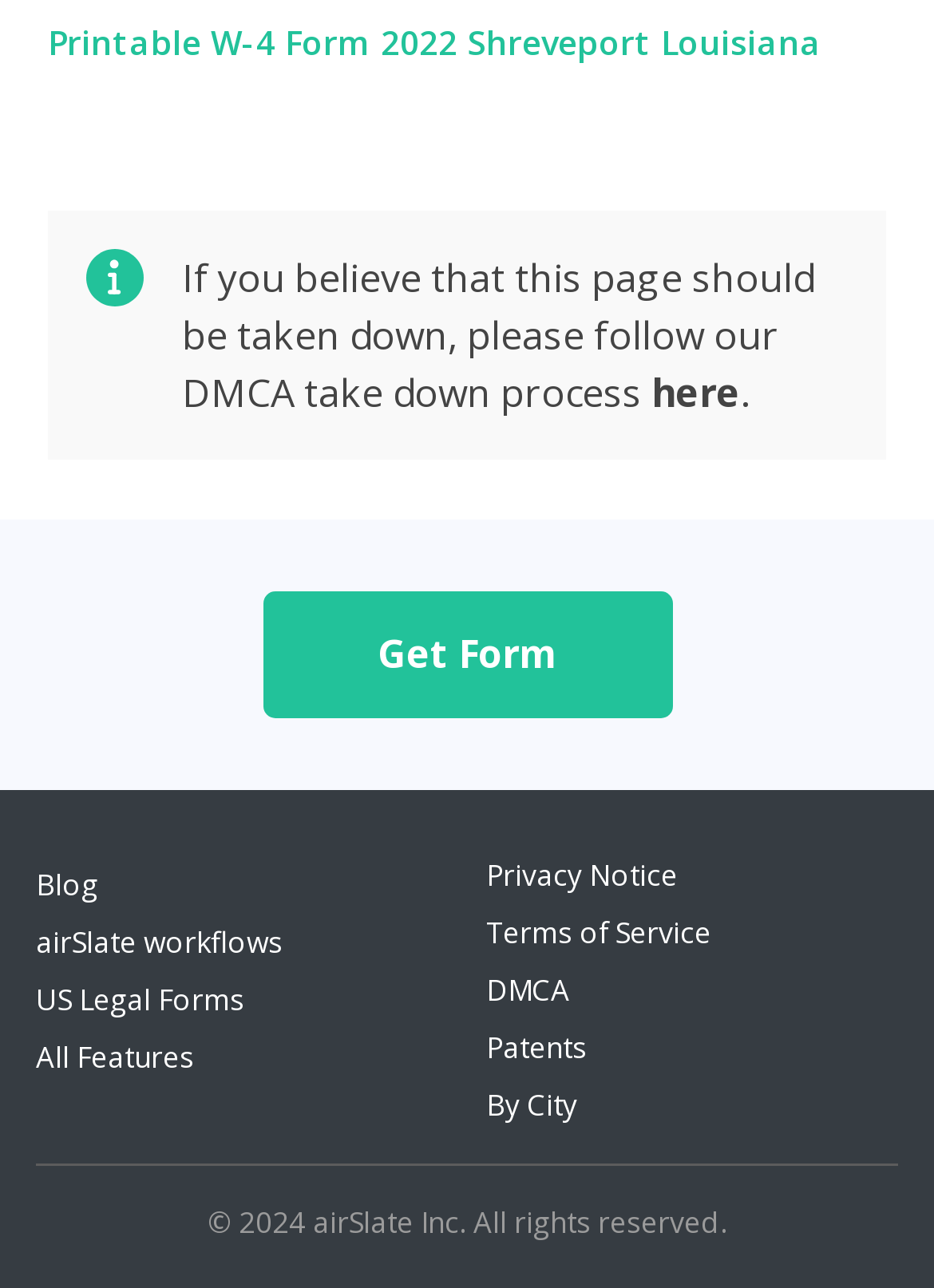Reply to the question with a brief word or phrase: What is the copyright year mentioned at the bottom of the webpage?

2024